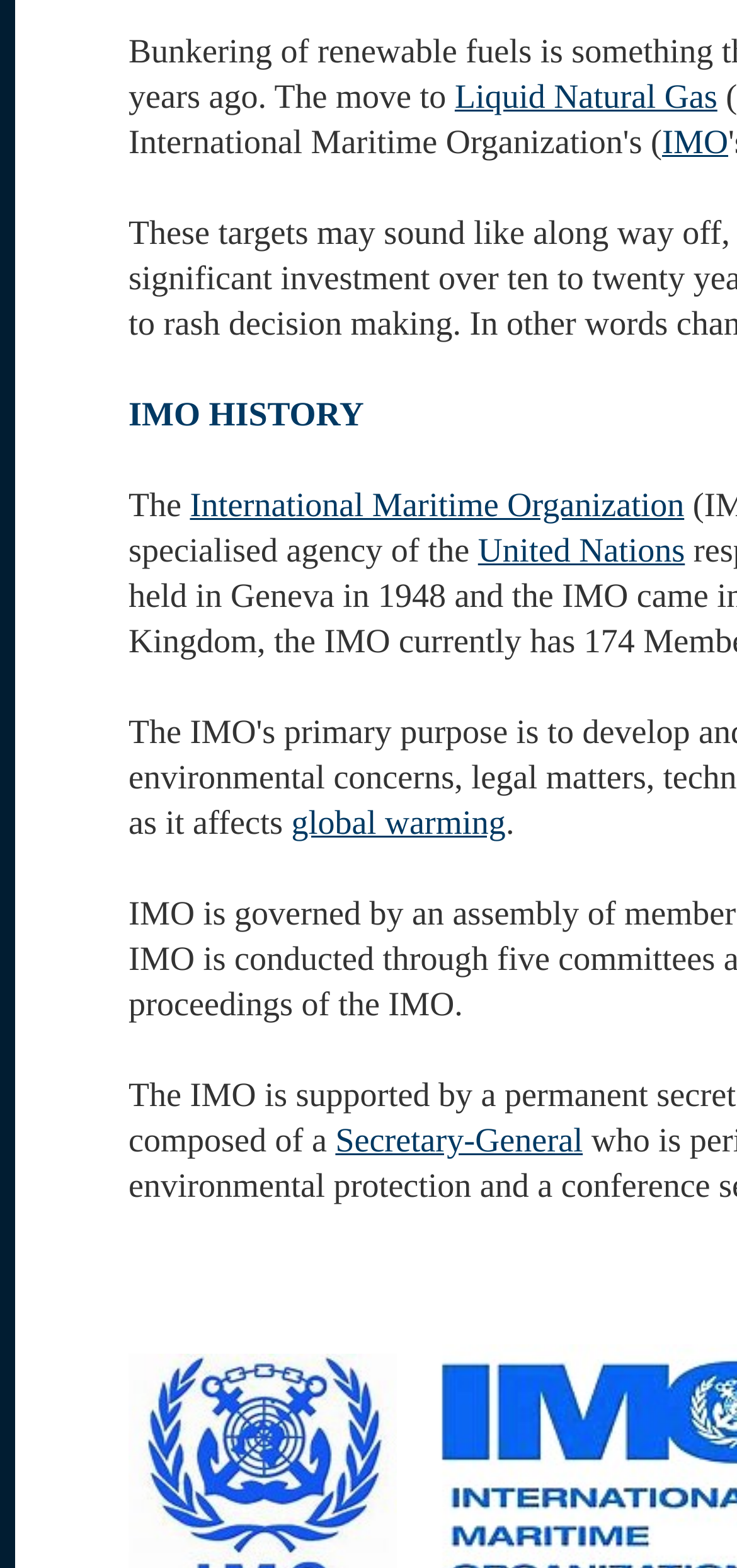Please answer the following query using a single word or phrase: 
What is the position of 'IMO HISTORY' on the page?

above the middle